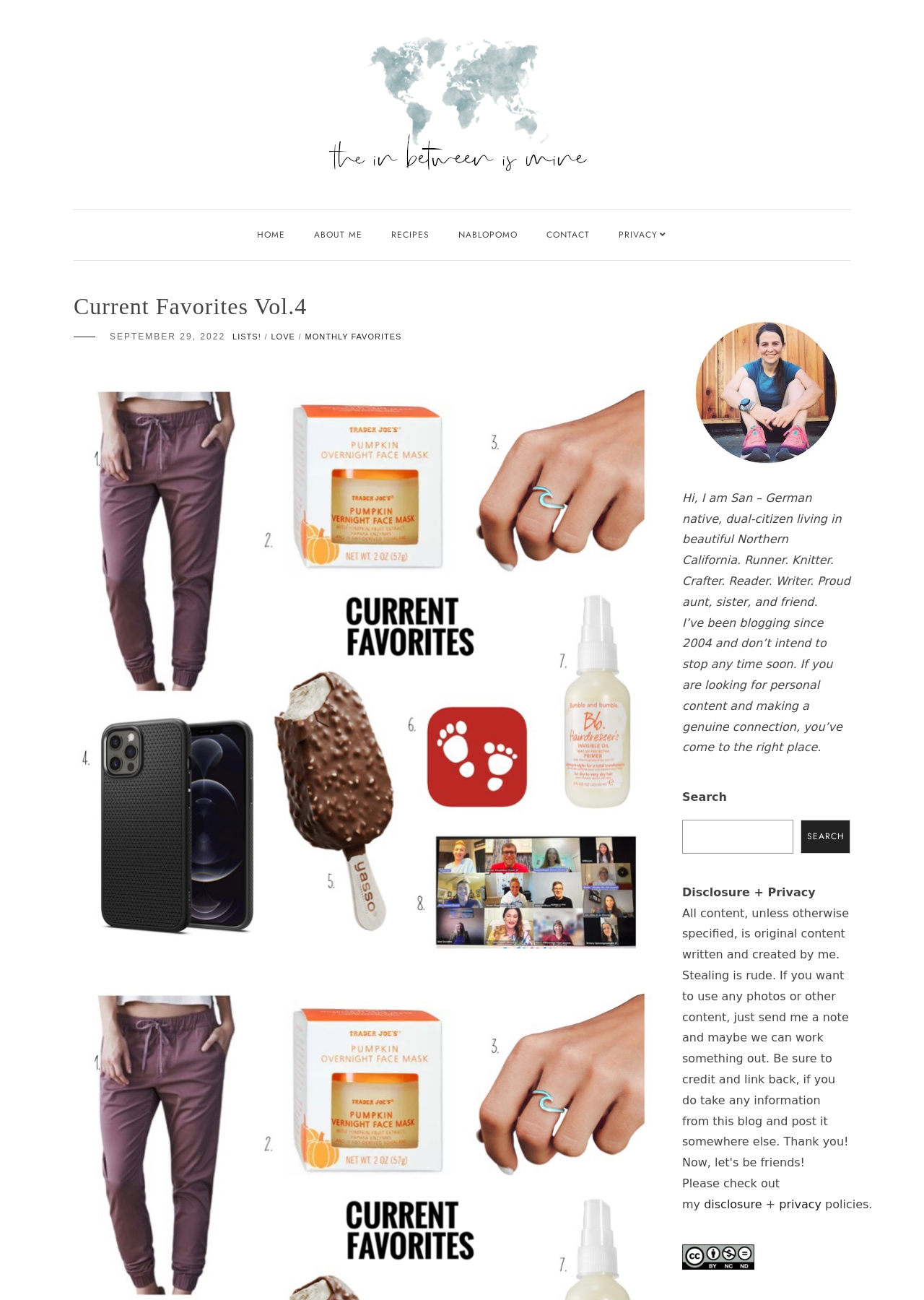Please provide a comprehensive answer to the question below using the information from the image: How many links are in the navigation menu?

The navigation menu contains links to 'HOME', 'ABOUT ME', 'RECIPES', 'NABLOPOMO', 'CONTACT', and 'PRIVACY', which makes a total of 6 links.